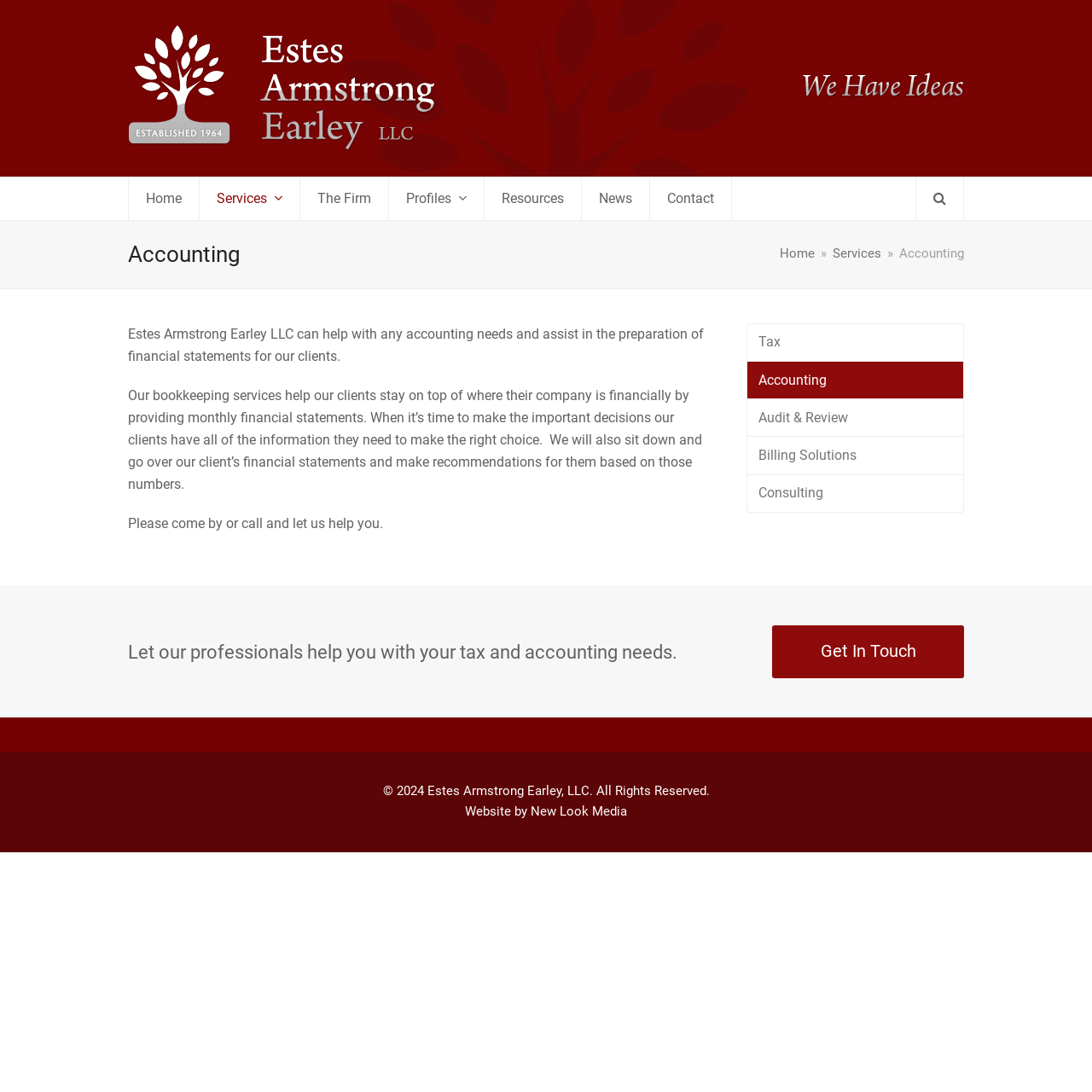Could you find the bounding box coordinates of the clickable area to complete this instruction: "Learn more about accounting services"?

[0.117, 0.298, 0.645, 0.333]